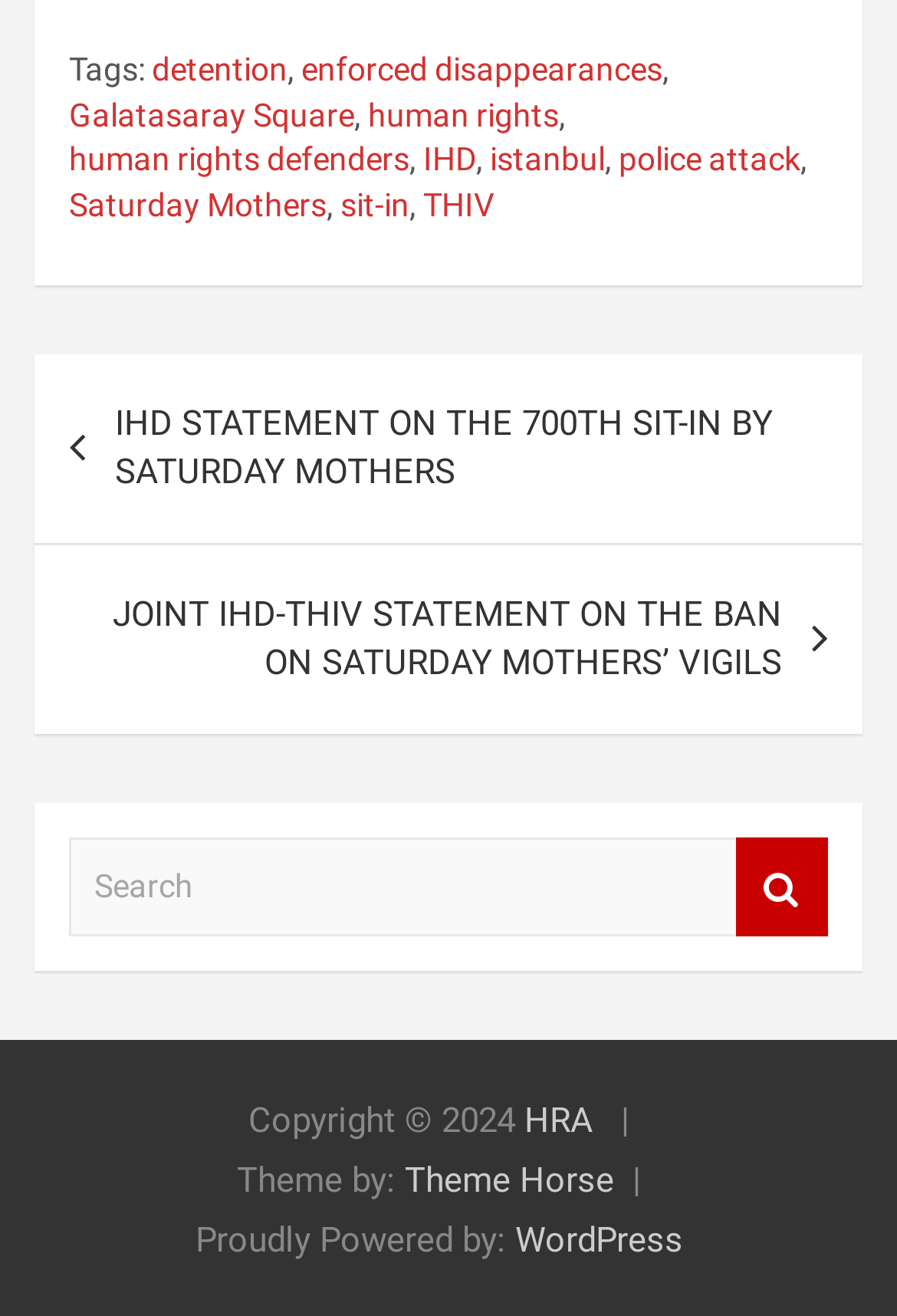Analyze the image and provide a detailed answer to the question: What is the theme provider of this website?

I found the text 'Theme by:' in the footer section, and next to it is a link 'Theme Horse', which suggests that Theme Horse is the theme provider of this website.